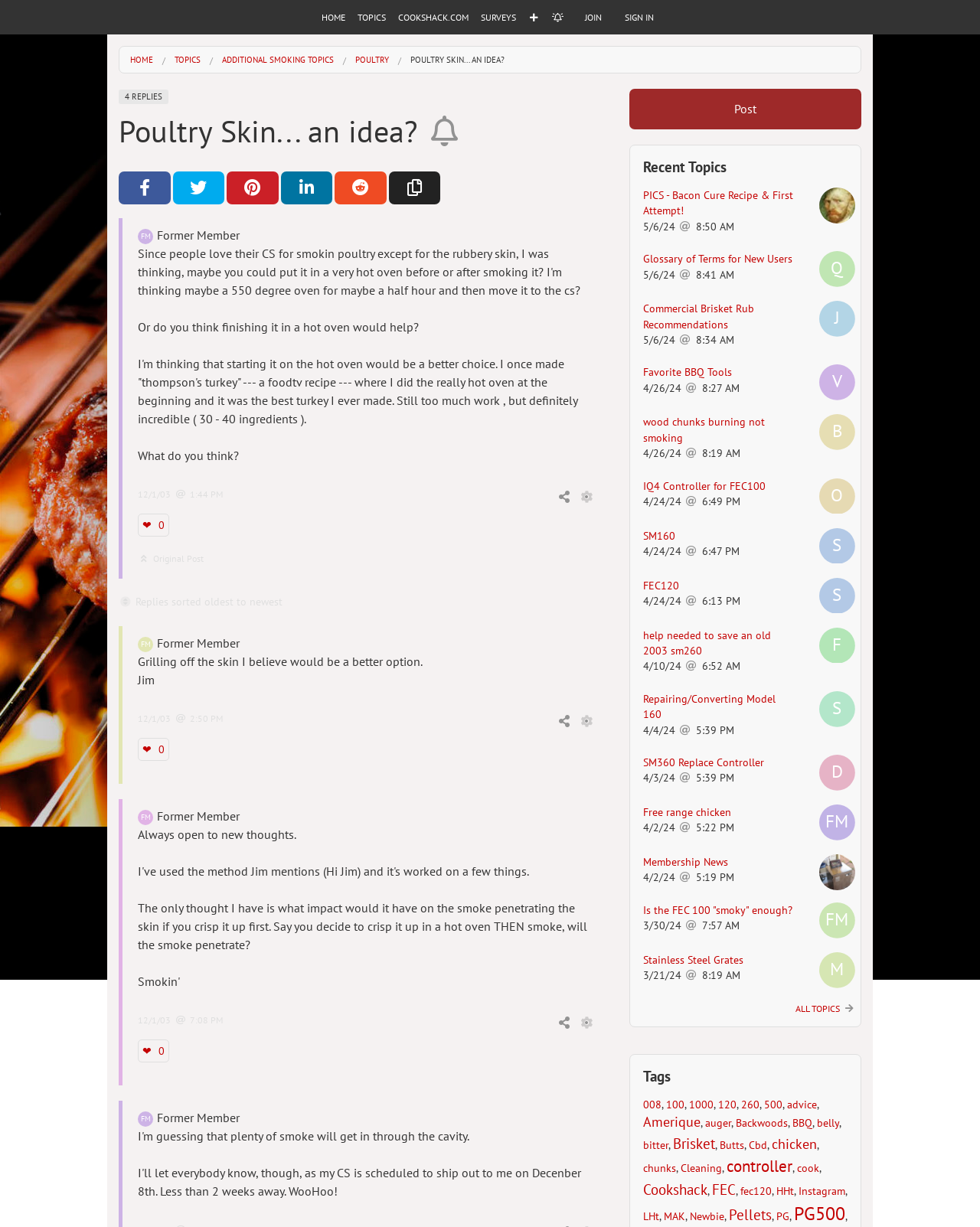Using the element description FE/CS Pellet Smokers, predict the bounding box coordinates for the UI element. Provide the coordinates in (top-left x, top-left y, bottom-right x, bottom-right y) format with values ranging from 0 to 1.

[0.358, 0.095, 0.4, 0.117]